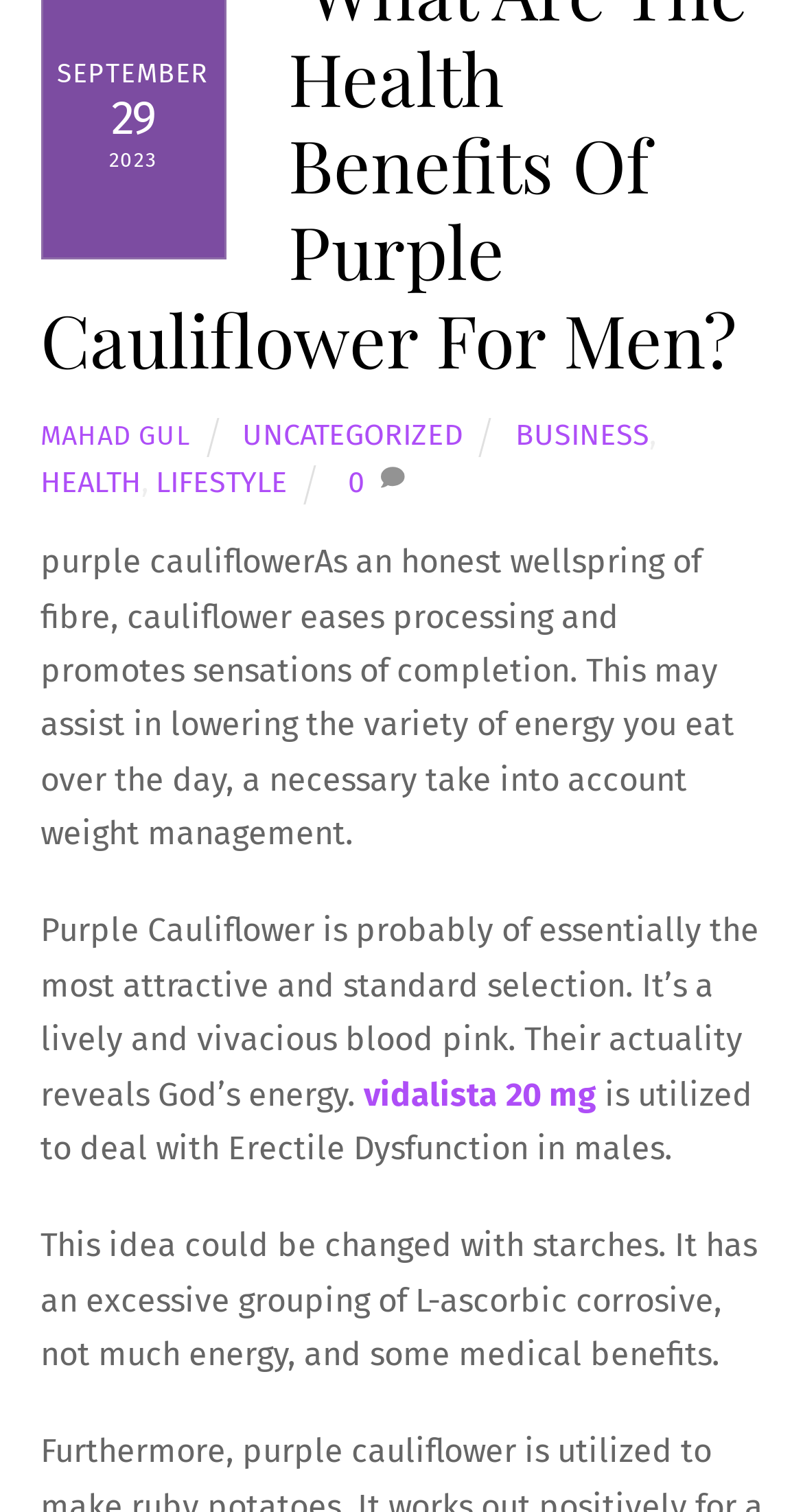Using floating point numbers between 0 and 1, provide the bounding box coordinates in the format (top-left x, top-left y, bottom-right x, bottom-right y). Locate the UI element described here: Lifestyle

[0.194, 0.308, 0.358, 0.331]